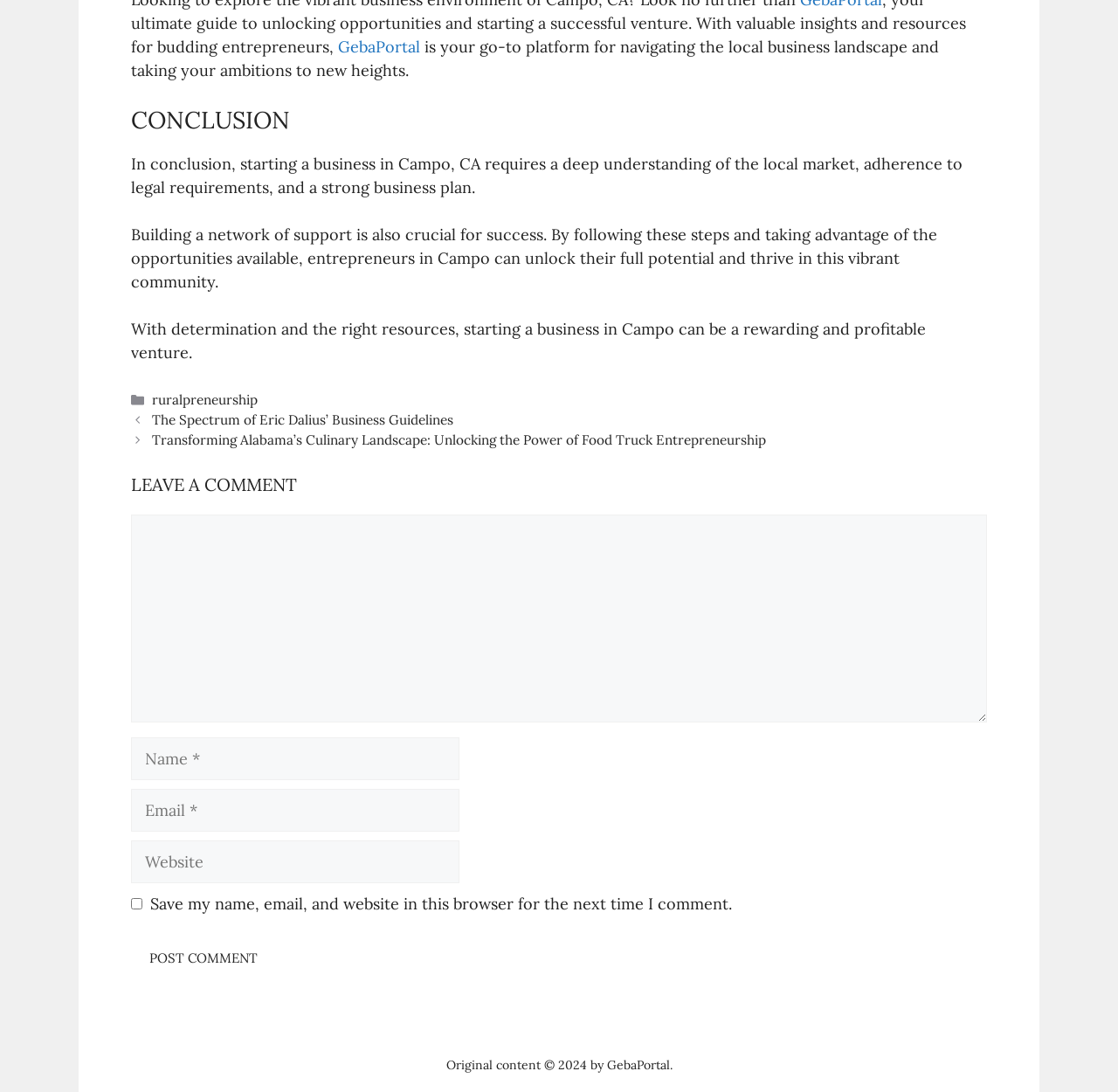Please identify the bounding box coordinates of the element on the webpage that should be clicked to follow this instruction: "Submit". The bounding box coordinates should be given as four float numbers between 0 and 1, formatted as [left, top, right, bottom].

None